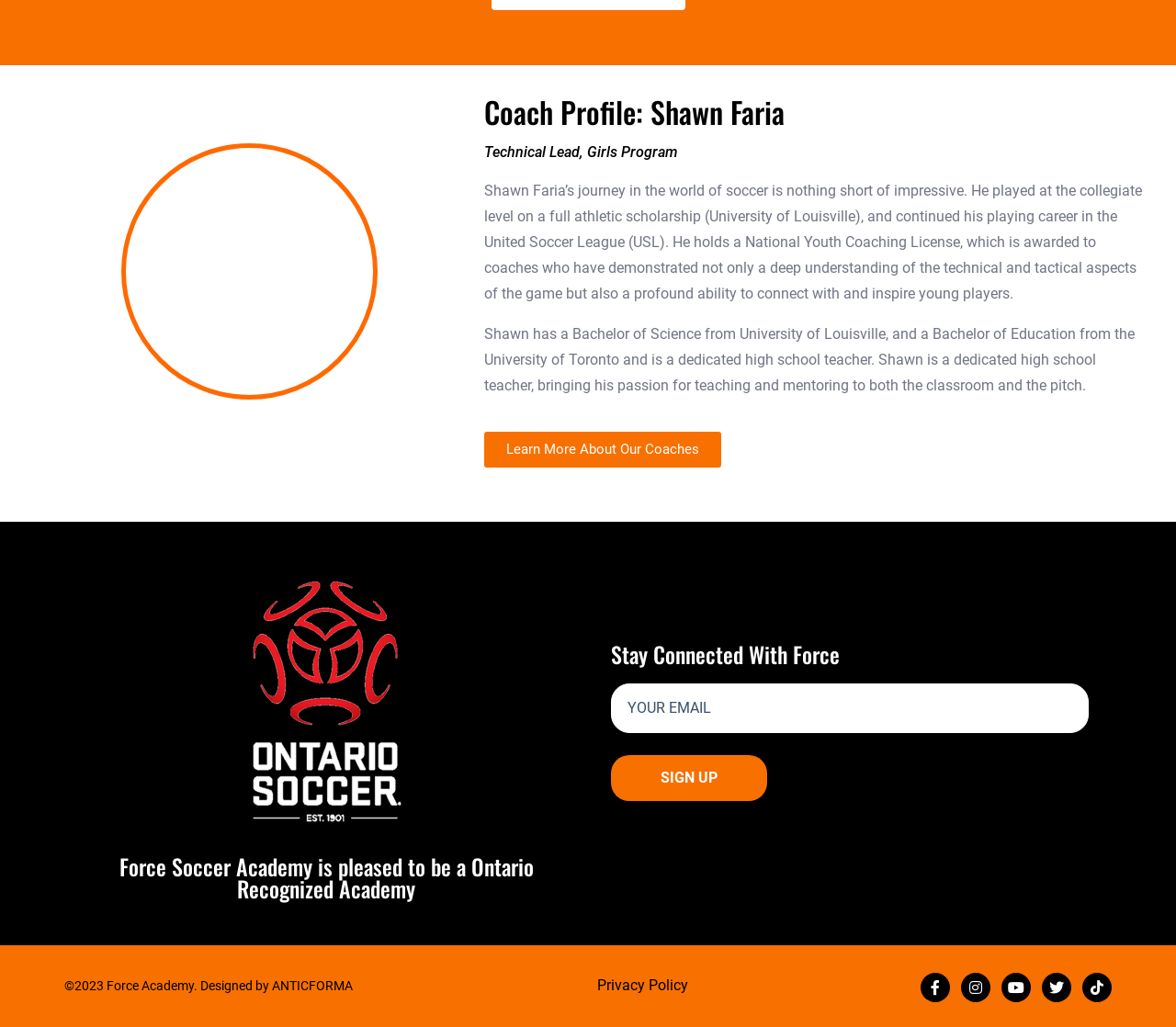Indicate the bounding box coordinates of the element that needs to be clicked to satisfy the following instruction: "View coach profile". The coordinates should be four float numbers between 0 and 1, i.e., [left, top, right, bottom].

[0.412, 0.094, 0.973, 0.123]